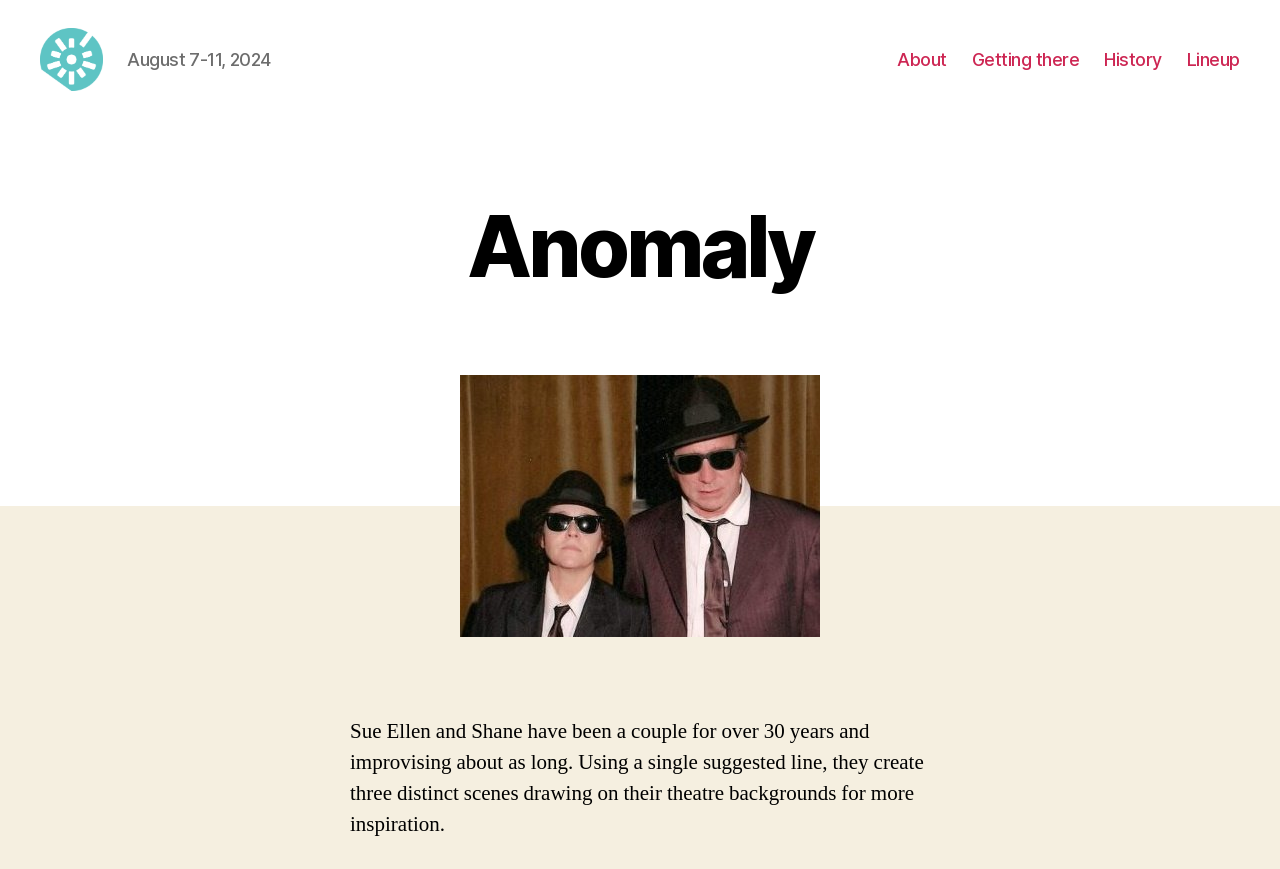Given the element description Getting there, specify the bounding box coordinates of the corresponding UI element in the format (top-left x, top-left y, bottom-right x, bottom-right y). All values must be between 0 and 1.

[0.759, 0.072, 0.843, 0.096]